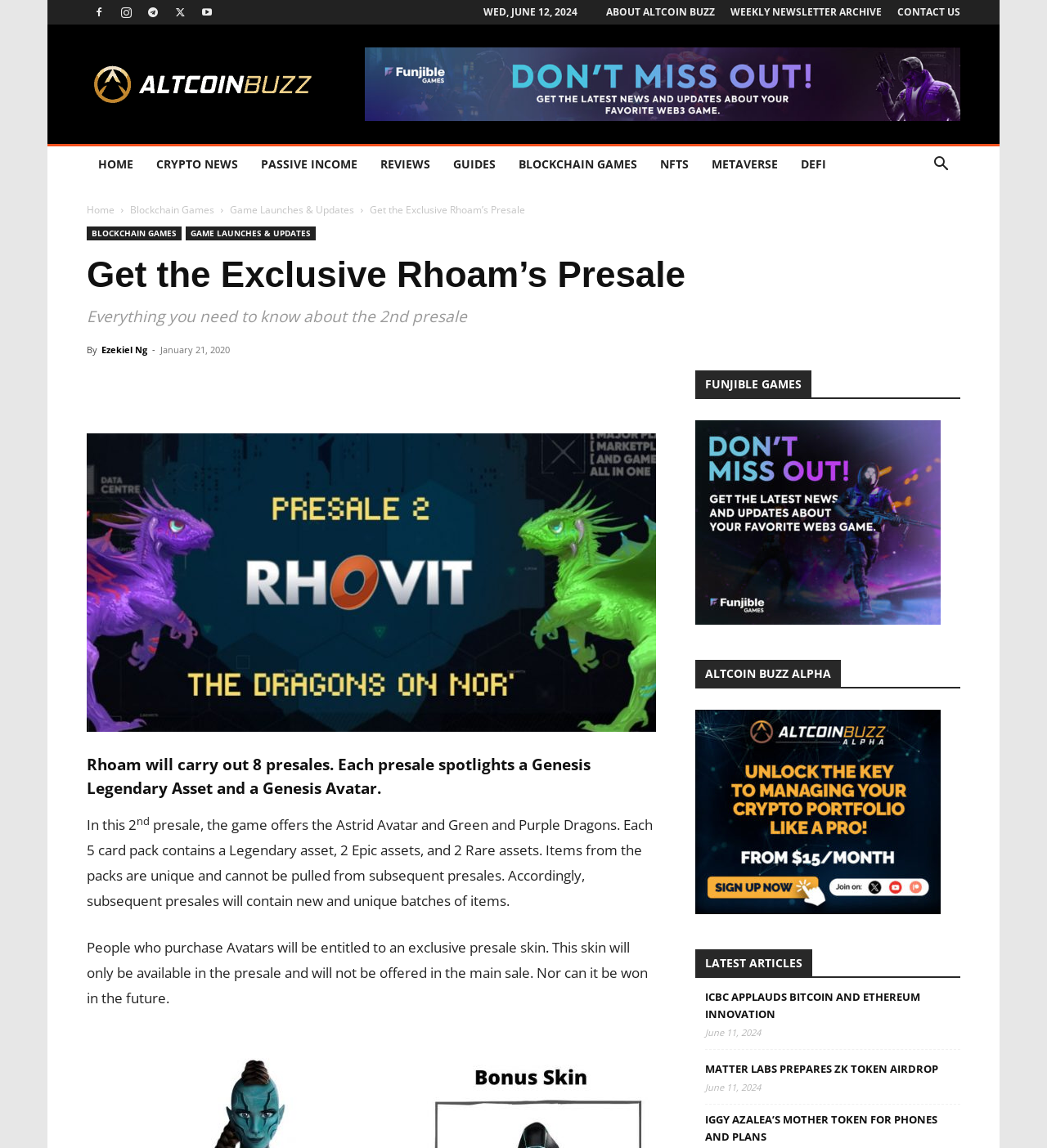Locate the bounding box coordinates of the clickable area to execute the instruction: "Search for something". Provide the coordinates as four float numbers between 0 and 1, represented as [left, top, right, bottom].

[0.88, 0.137, 0.917, 0.151]